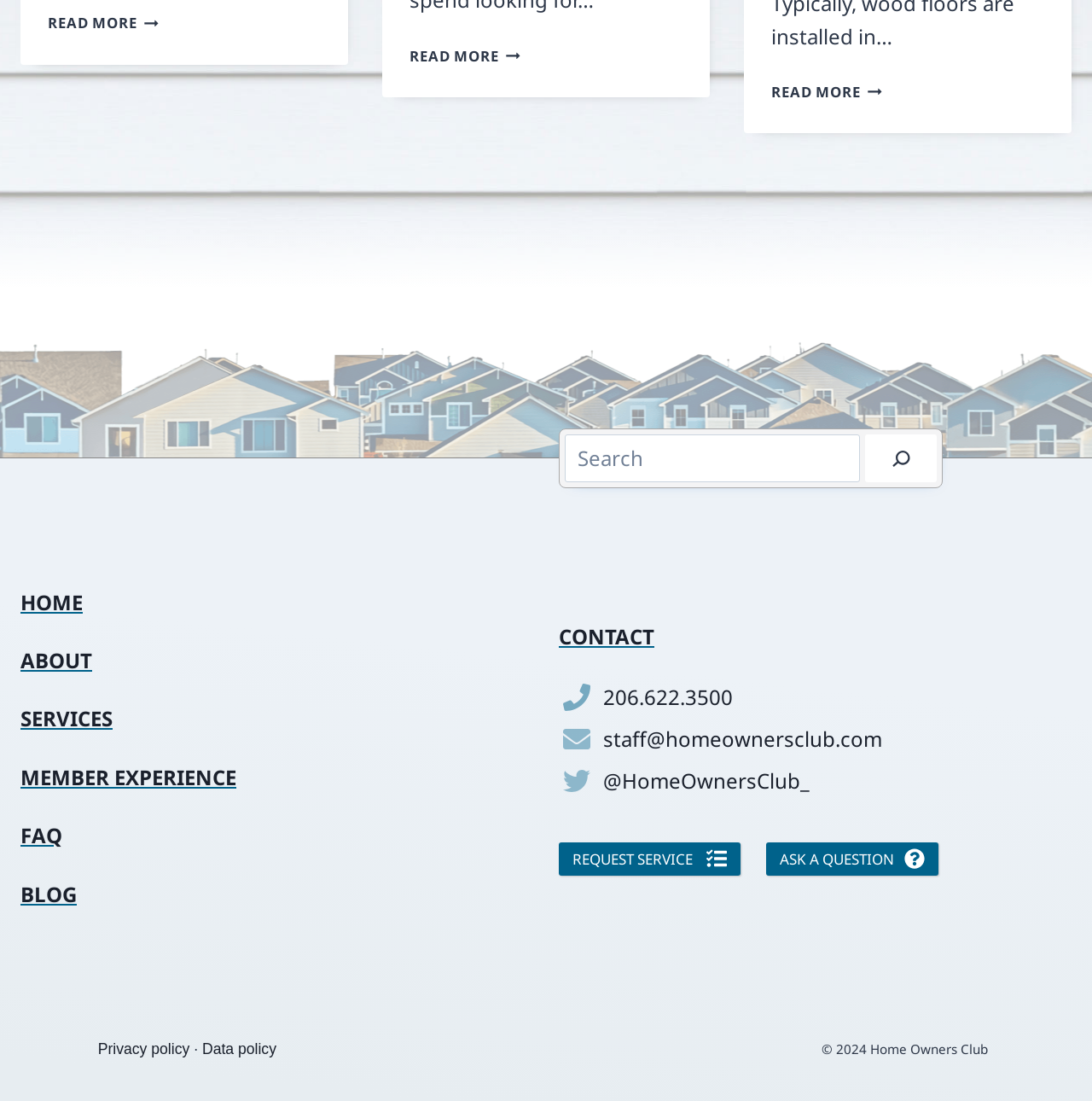Locate the bounding box coordinates of the clickable area to execute the instruction: "Search for something". Provide the coordinates as four float numbers between 0 and 1, represented as [left, top, right, bottom].

[0.517, 0.395, 0.788, 0.438]